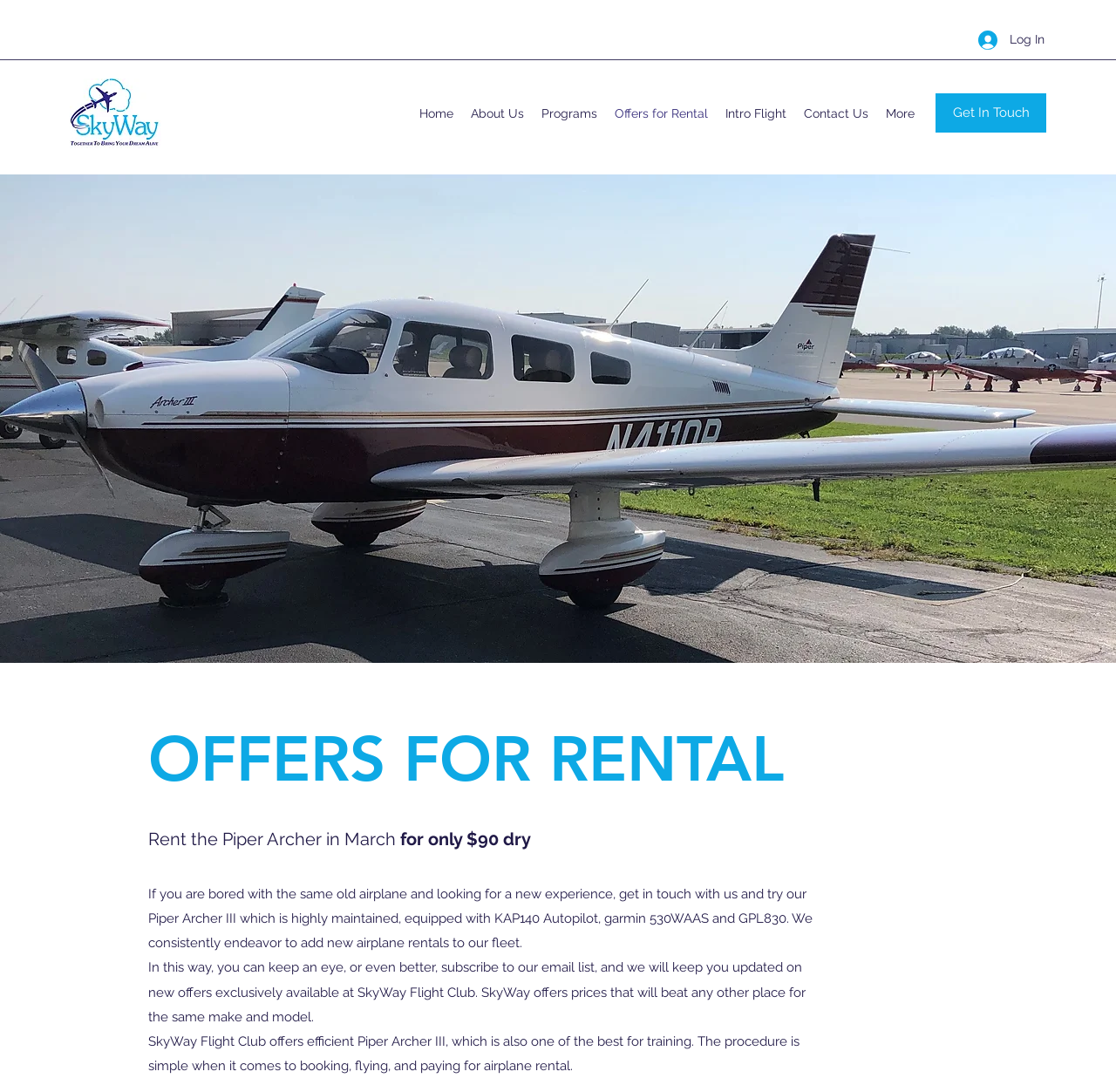Determine the bounding box coordinates of the clickable element to achieve the following action: 'Click the Log In button'. Provide the coordinates as four float values between 0 and 1, formatted as [left, top, right, bottom].

[0.866, 0.022, 0.936, 0.052]